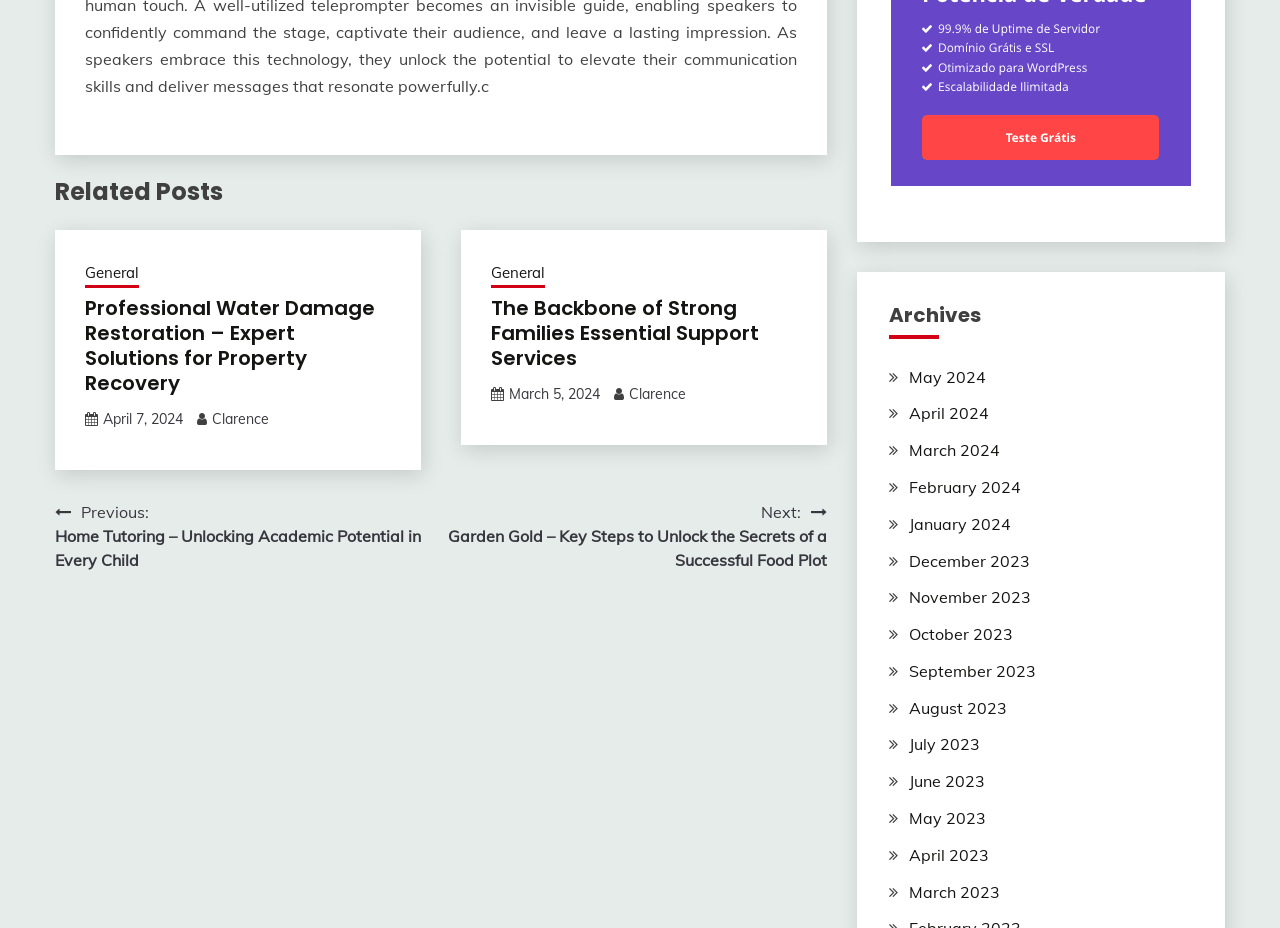What is the previous post about?
Analyze the image and deliver a detailed answer to the question.

The previous post is identified by its link element, which contains the text 'Previous: Home Tutoring – Unlocking Academic Potential in Every Child'. This link element is a child element of the navigation element with the text 'Posts' and has a bounding box with coordinates [0.043, 0.539, 0.344, 0.616].